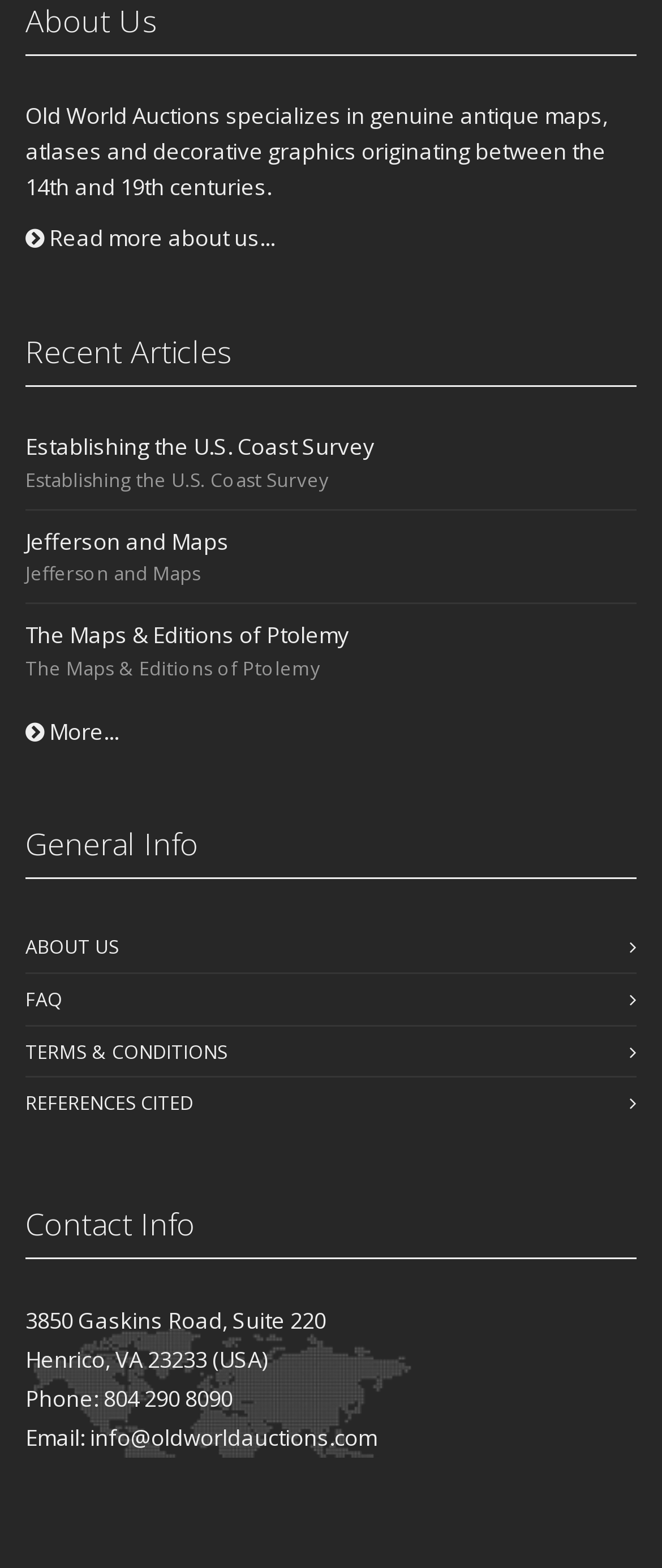Indicate the bounding box coordinates of the clickable region to achieve the following instruction: "Search for something."

None